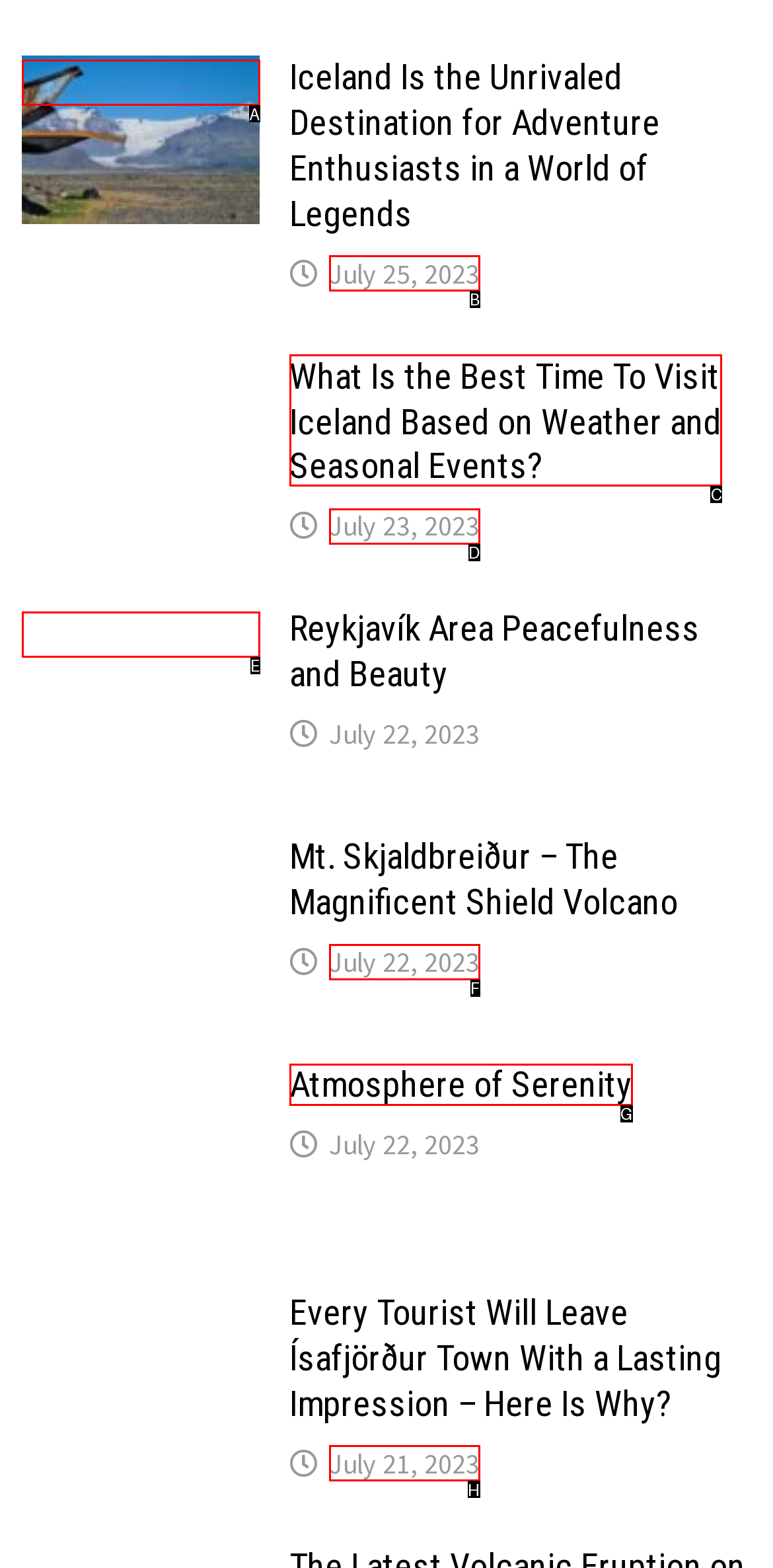Tell me the correct option to click for this task: Read the article about the best time to visit Iceland based on weather and seasonal events
Write down the option's letter from the given choices.

C